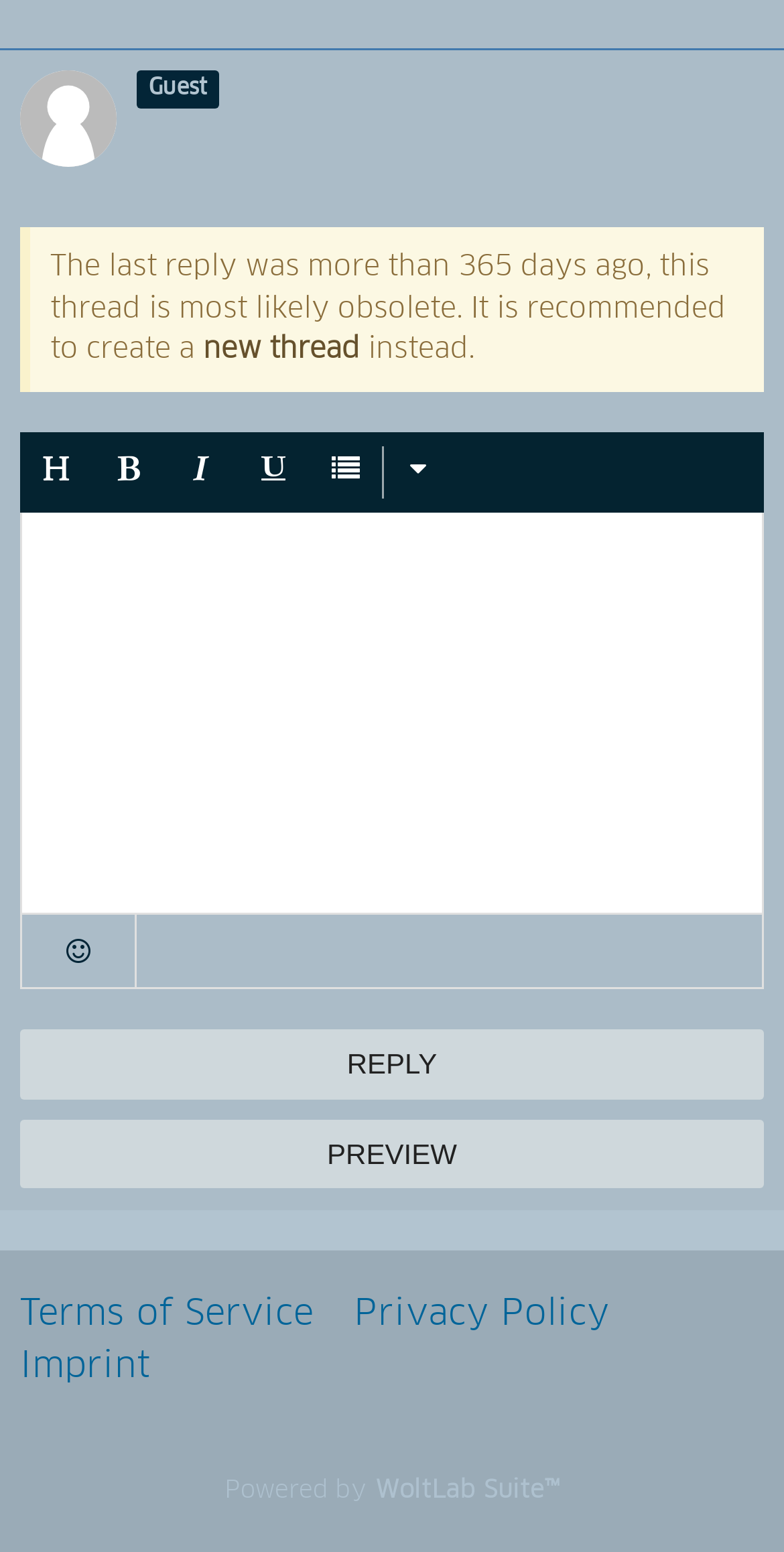Determine the bounding box of the UI component based on this description: "Terms of Service". The bounding box coordinates should be four float values between 0 and 1, i.e., [left, top, right, bottom].

[0.026, 0.836, 0.4, 0.859]